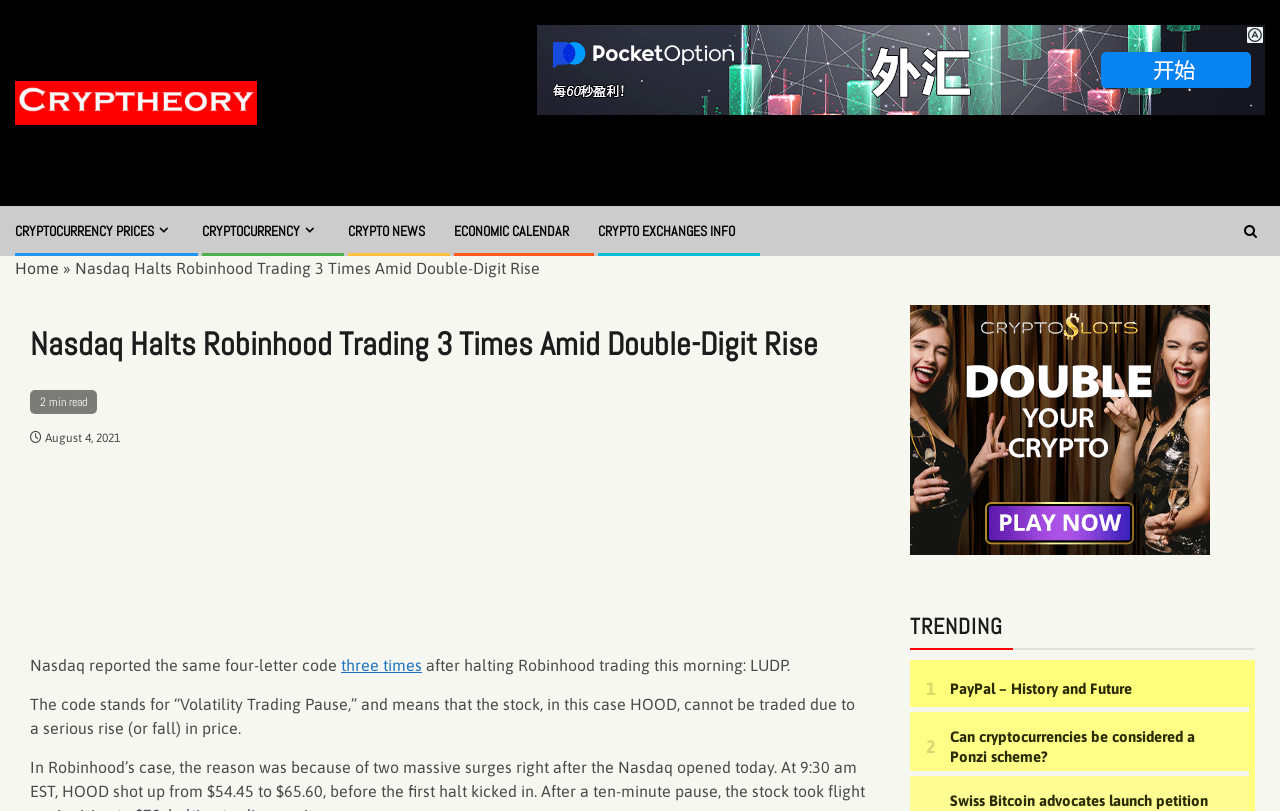When was the article published?
Based on the screenshot, respond with a single word or phrase.

August 4, 2021